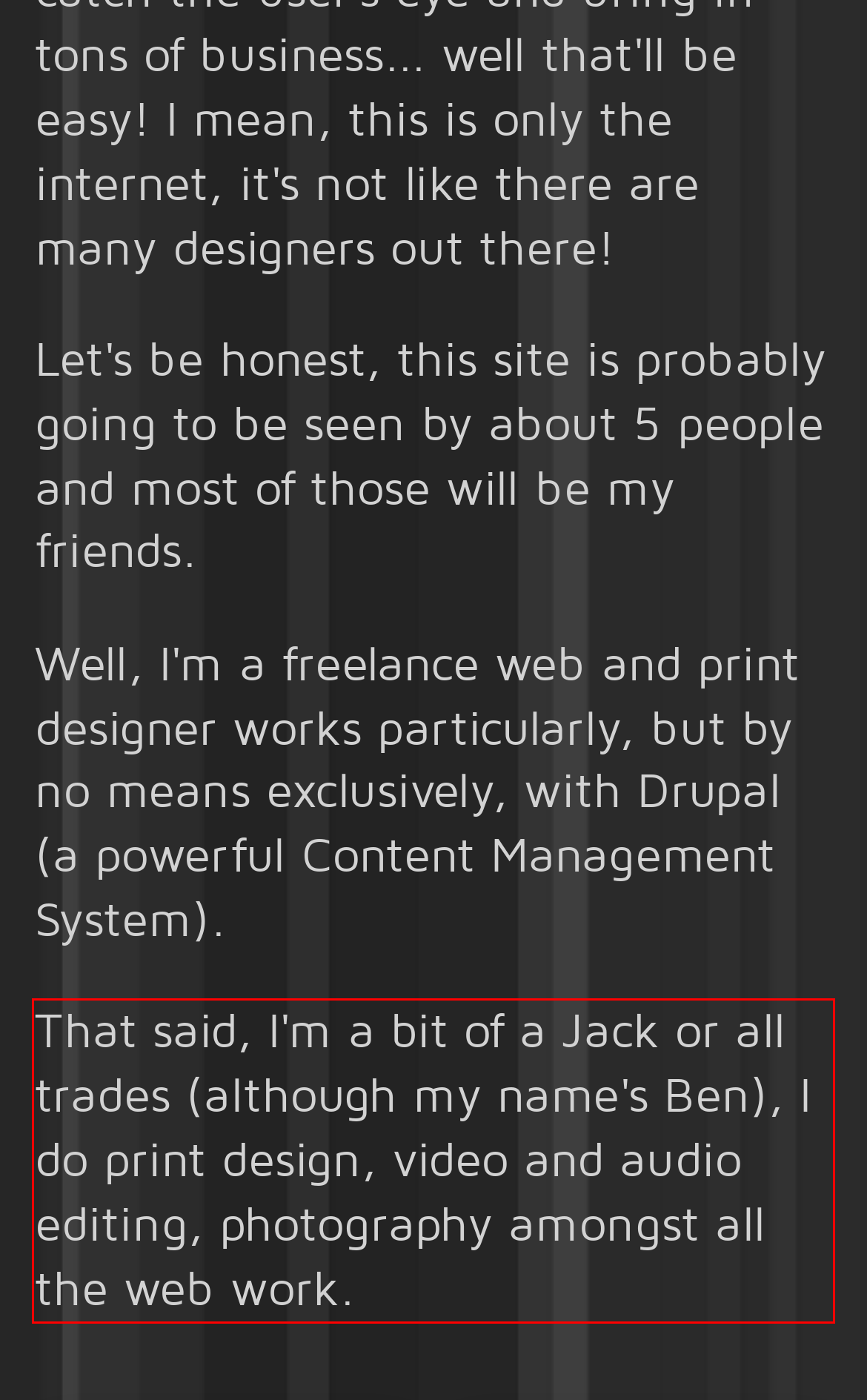Please look at the screenshot provided and find the red bounding box. Extract the text content contained within this bounding box.

That said, I'm a bit of a Jack or all trades (although my name's Ben), I do print design, video and audio editing, photography amongst all the web work.